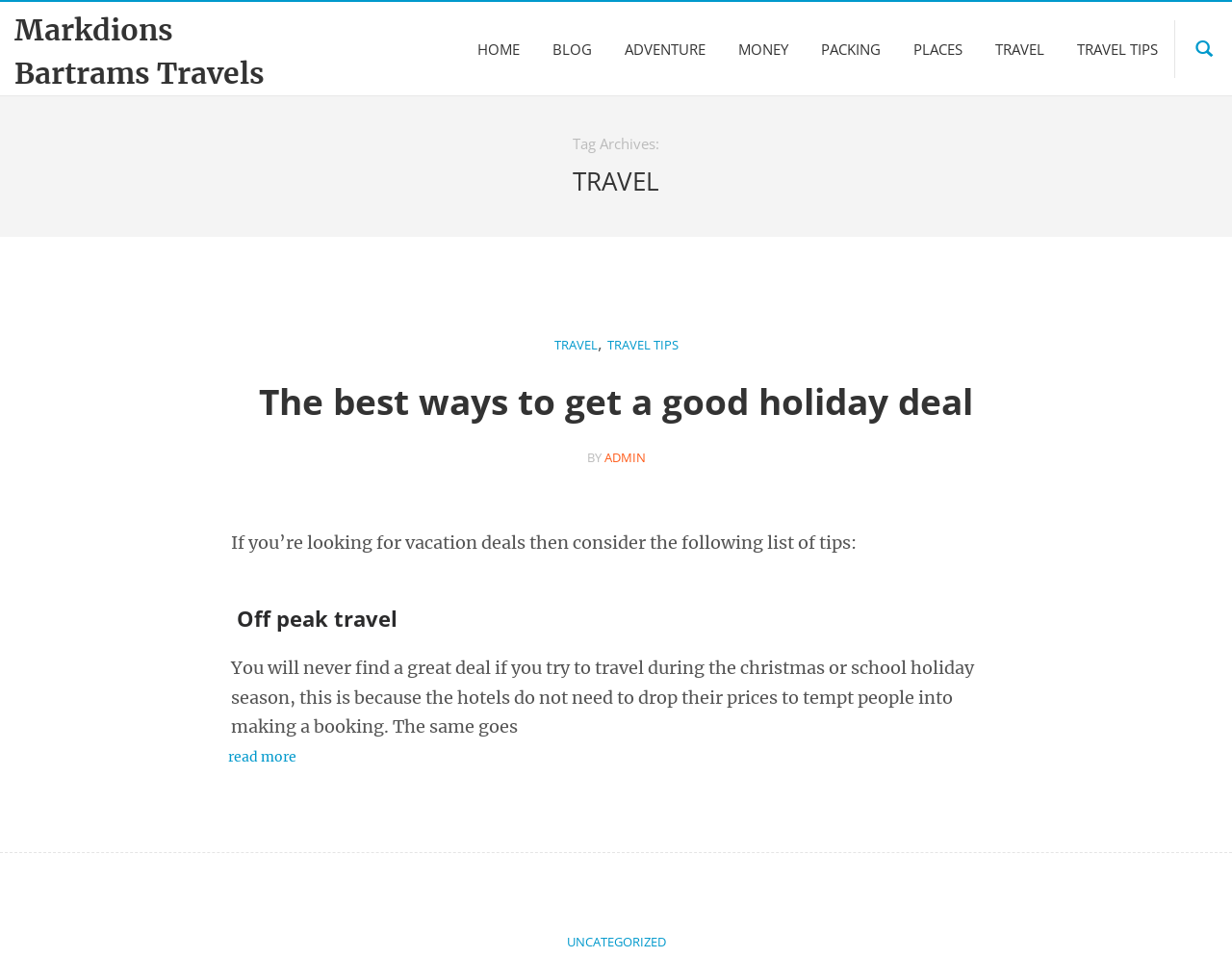Can you show the bounding box coordinates of the region to click on to complete the task described in the instruction: "visit uncategorized page"?

[0.46, 0.968, 0.54, 0.998]